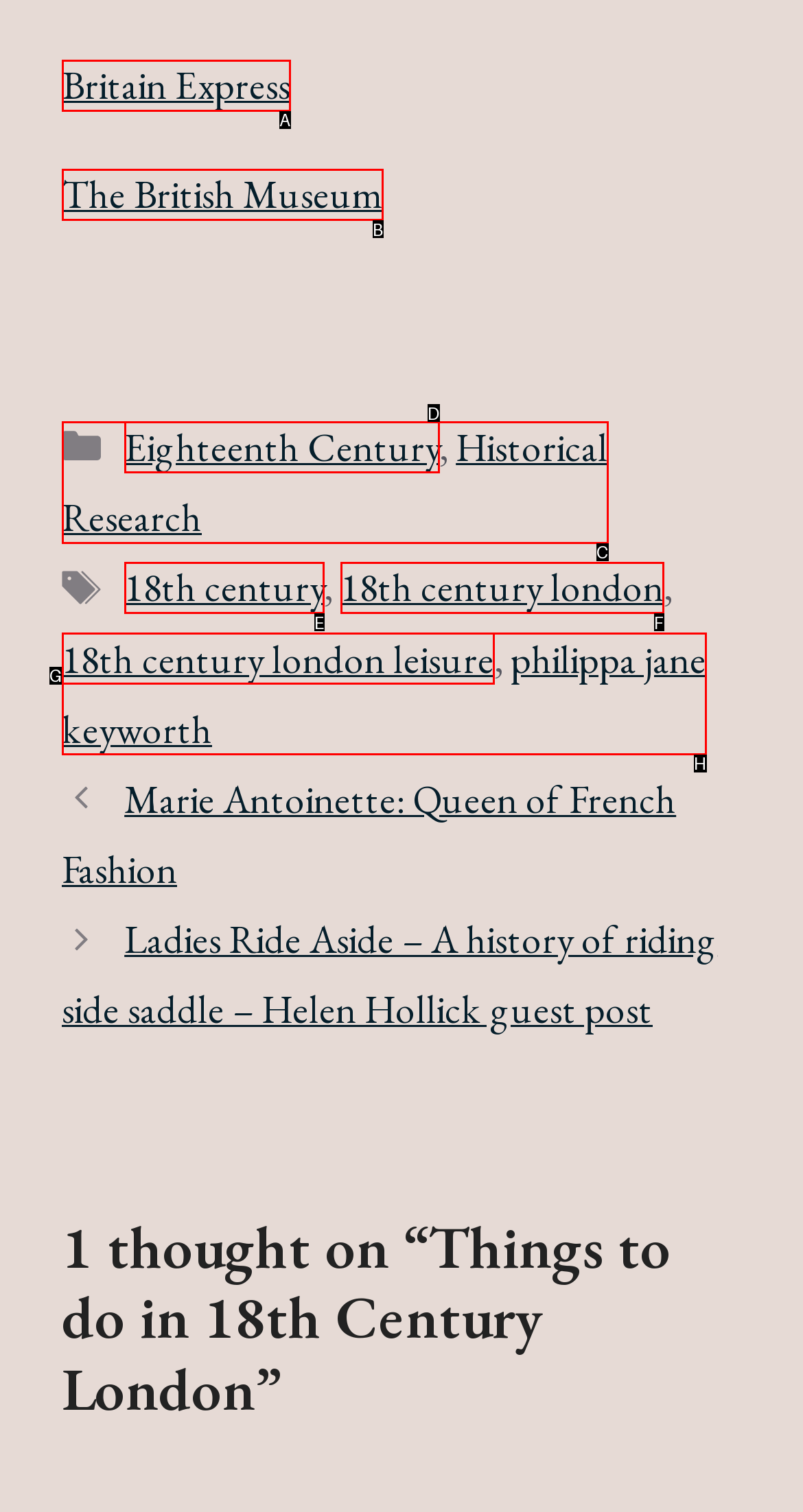Choose the option that best matches the element: 18th century london
Respond with the letter of the correct option.

F